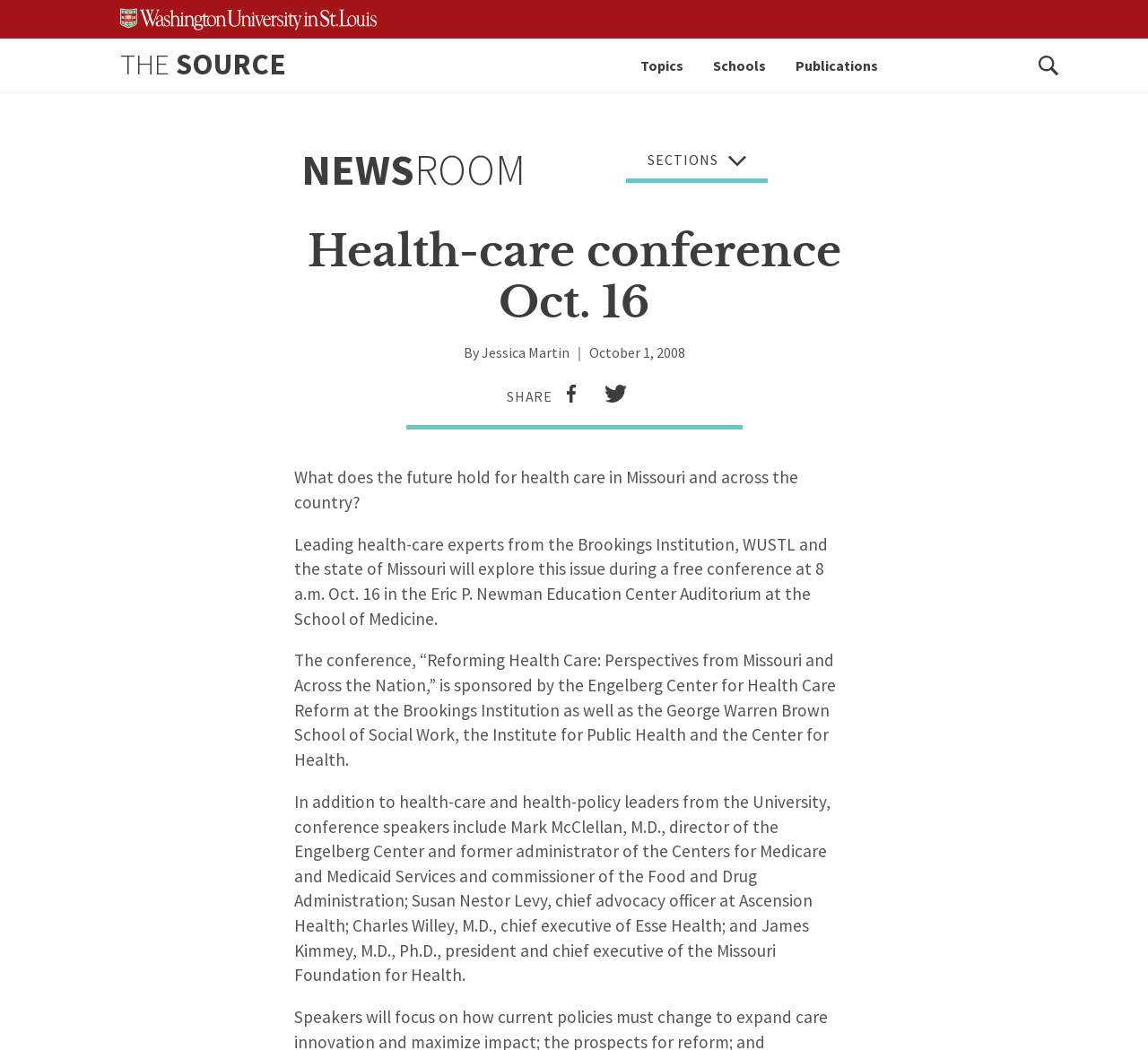Who is the director of the Engelberg Center?
Using the picture, provide a one-word or short phrase answer.

Mark McClellan